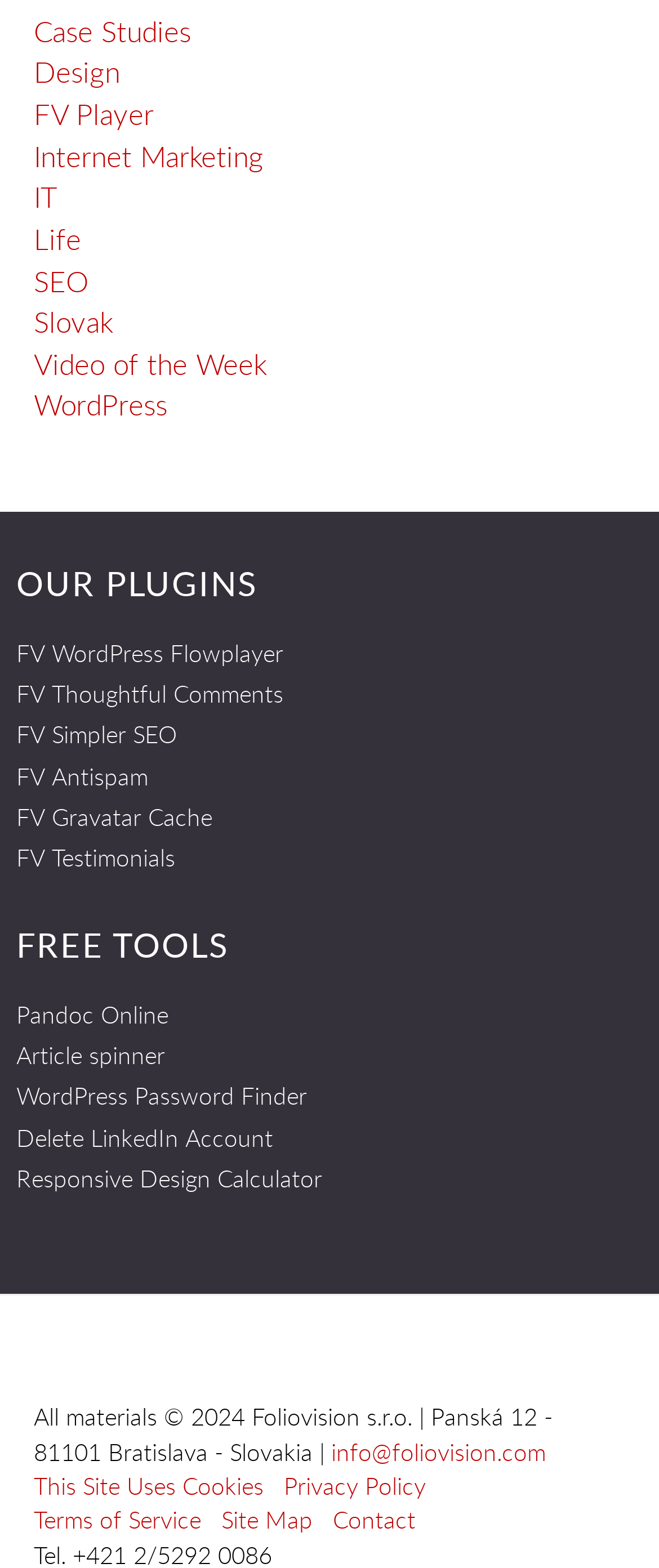Identify the bounding box coordinates of the region that needs to be clicked to carry out this instruction: "Visit FV WordPress Flowplayer". Provide these coordinates as four float numbers ranging from 0 to 1, i.e., [left, top, right, bottom].

[0.025, 0.406, 0.43, 0.426]